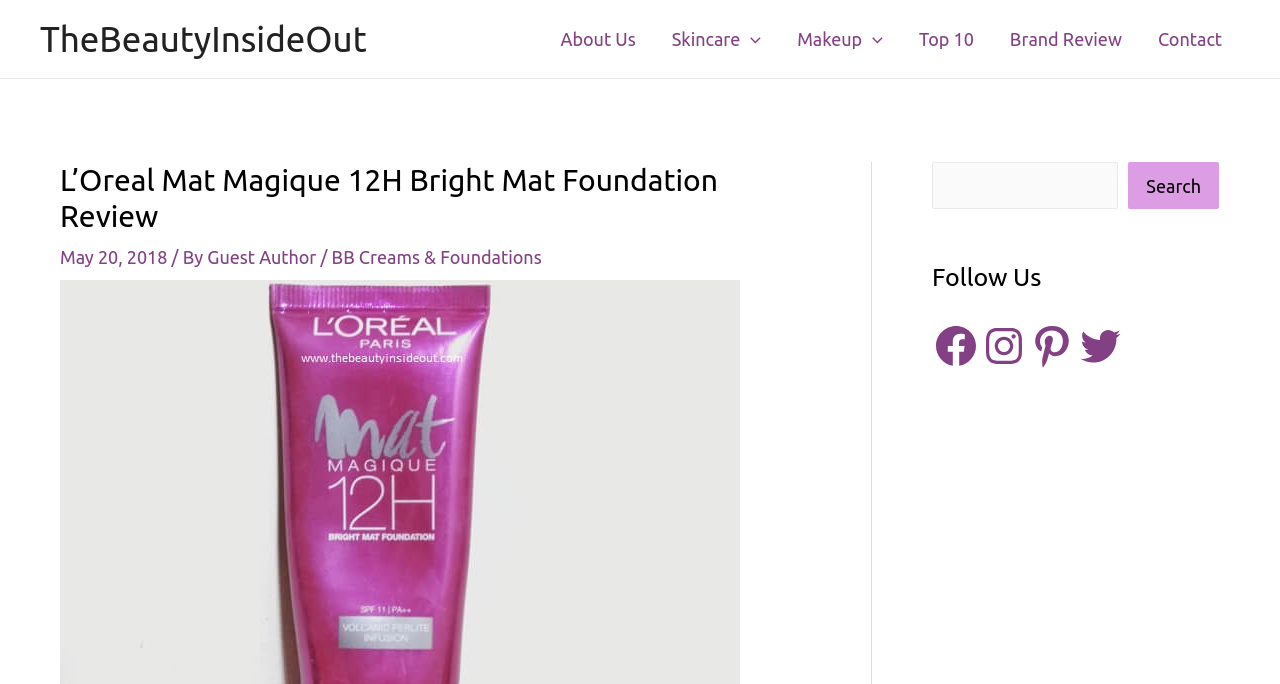Write a detailed summary of the webpage.

This webpage is a review of the L'Oreal Mat Magique 12H Bright Mat Foundation. At the top left, there is a link to "TheBeautyInsideOut". Below it, a navigation menu spans across the top of the page, containing links to "About Us", "Skincare", "Makeup", "Top 10", "Brand Review", and "Contact". Each of these links has a corresponding menu toggle icon to the right, which can be expanded to reveal more options.

The main content of the page is a review of the foundation, with a heading that reads "L’Oreal Mat Magique 12H Bright Mat Foundation Review". Below the heading, there is a date "May 20, 2018" and the author's name "Guest Author". The review is categorized under "BB Creams & Foundations".

To the right of the main content, there is a search bar with a search button. Below the search bar, there are links to follow the website on various social media platforms, including Facebook, Instagram, Pinterest, and Twitter.

There are no images directly related to the foundation review, but there are two menu toggle icons and a search icon on the page.